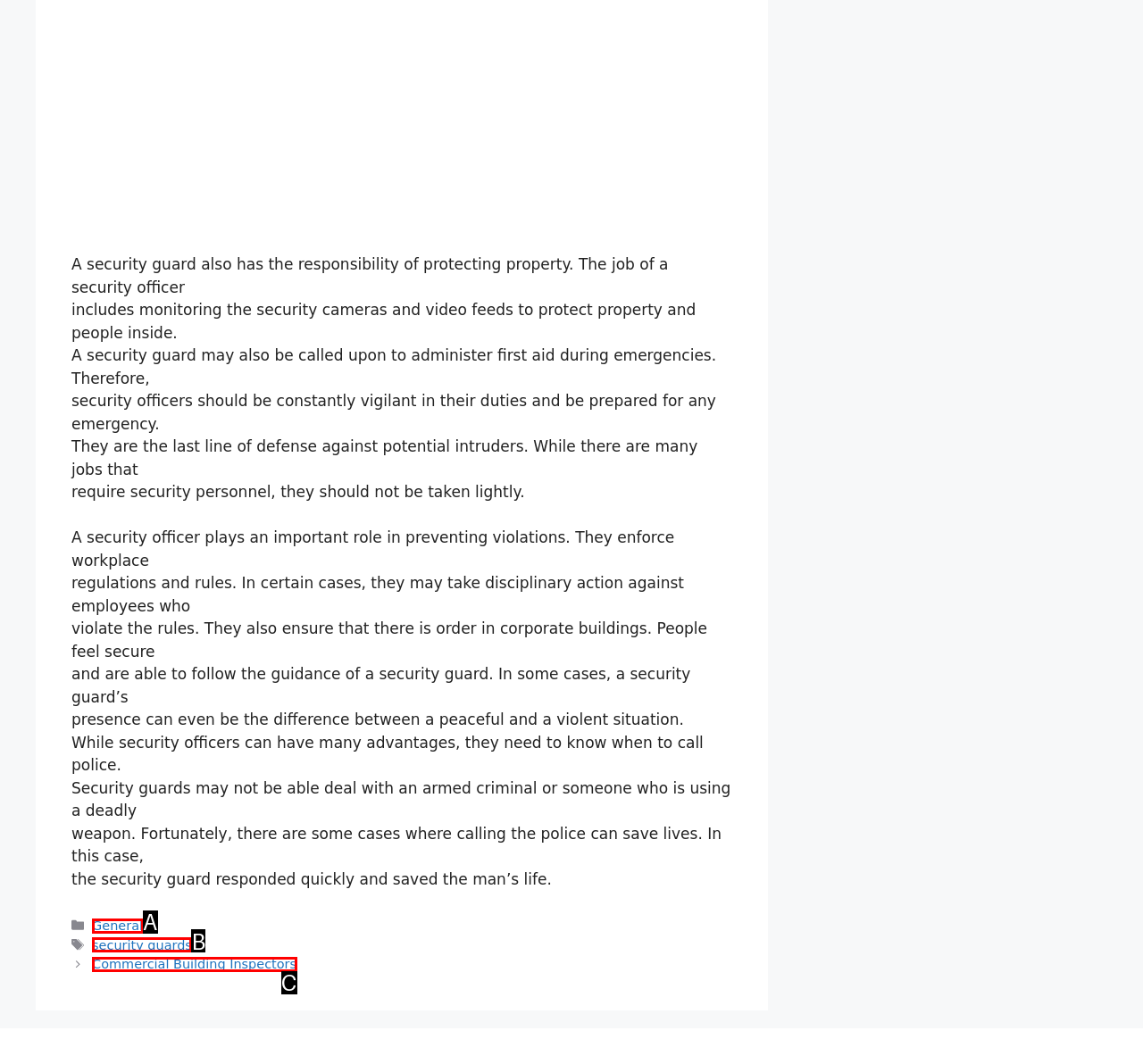Tell me which one HTML element best matches the description: Commercial Building Inspectors
Answer with the option's letter from the given choices directly.

C